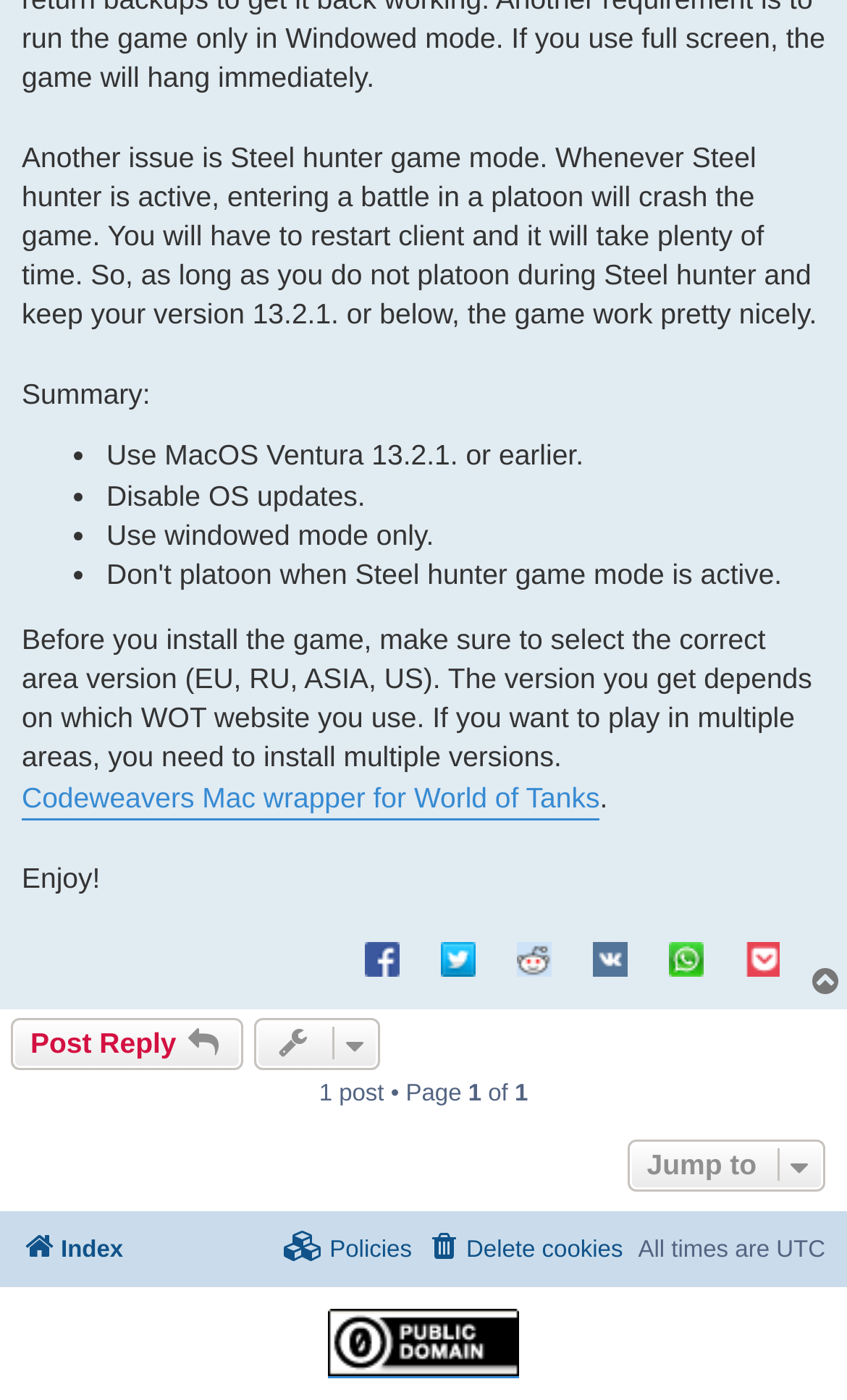What are the recommended steps to play the game smoothly?
Look at the image and answer with only one word or phrase.

Use MacOS Ventura 13.2.1 or earlier, disable OS updates, and use windowed mode only